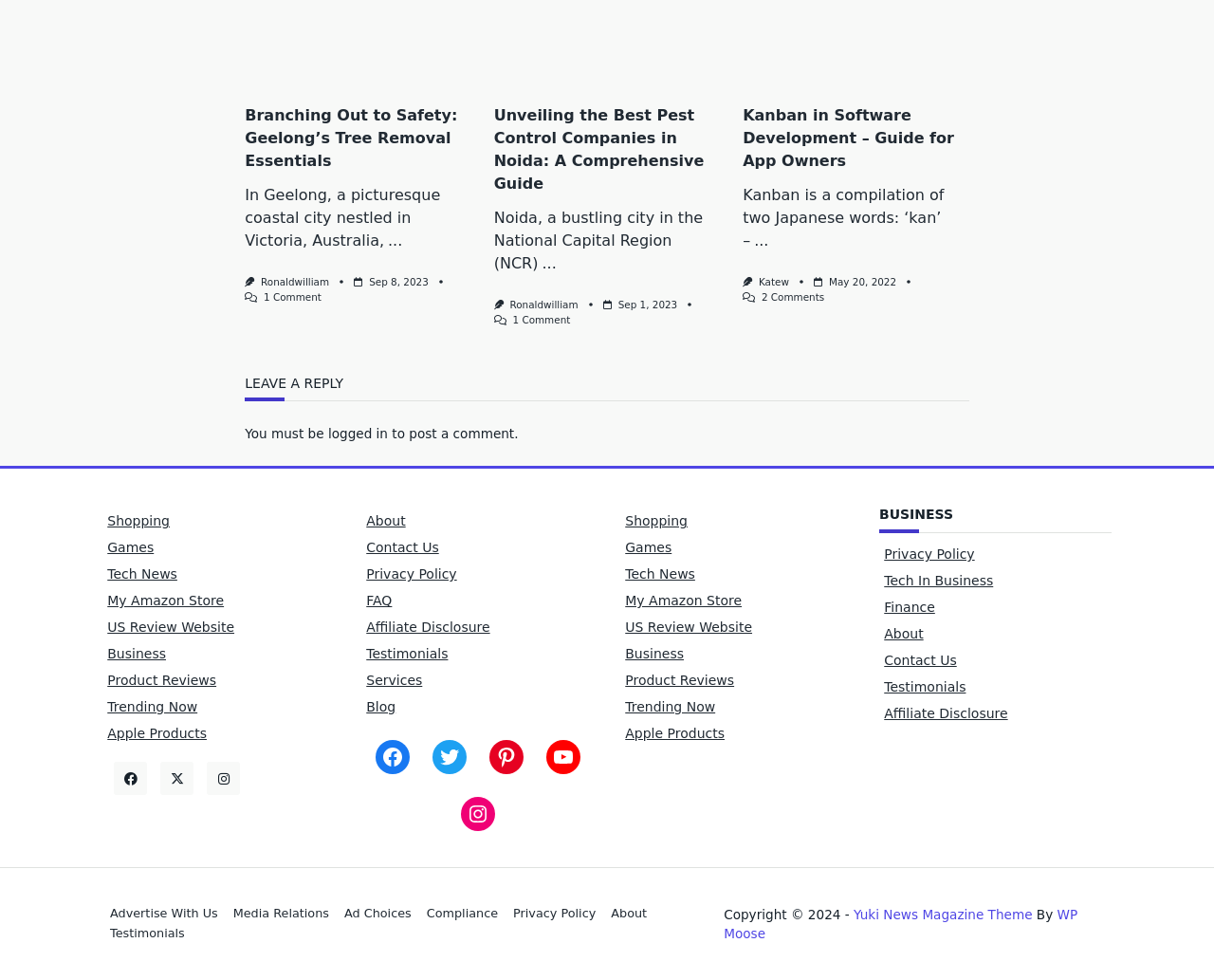Determine the bounding box coordinates of the clickable region to follow the instruction: "Follow on Facebook".

[0.309, 0.755, 0.337, 0.79]